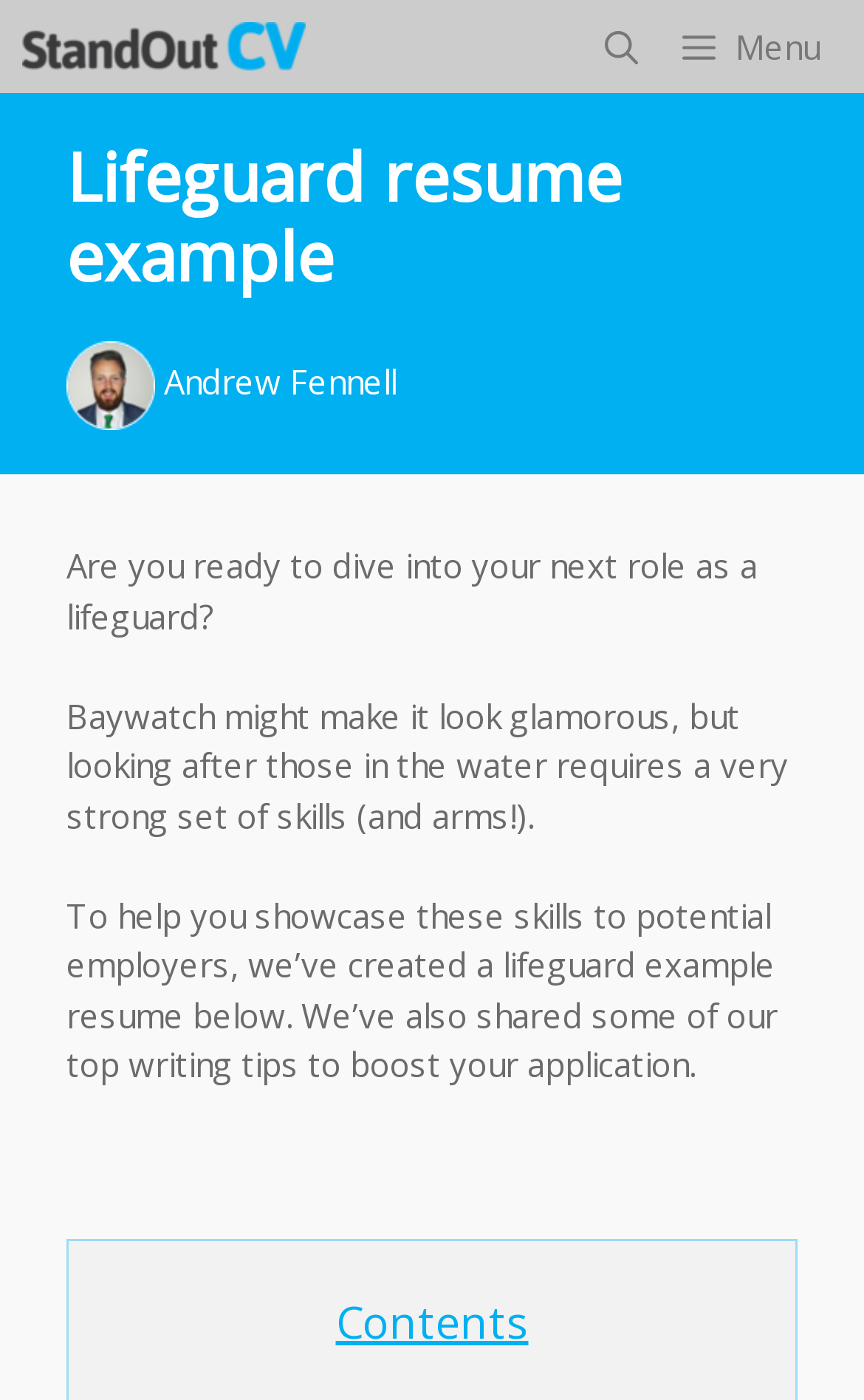Utilize the details in the image to give a detailed response to the question: What is the name of the company or service mentioned on the webpage?

The webpage contains a link with the text 'StandOut CV', which suggests that StandOut CV is a company or service related to resume creation or job searching.